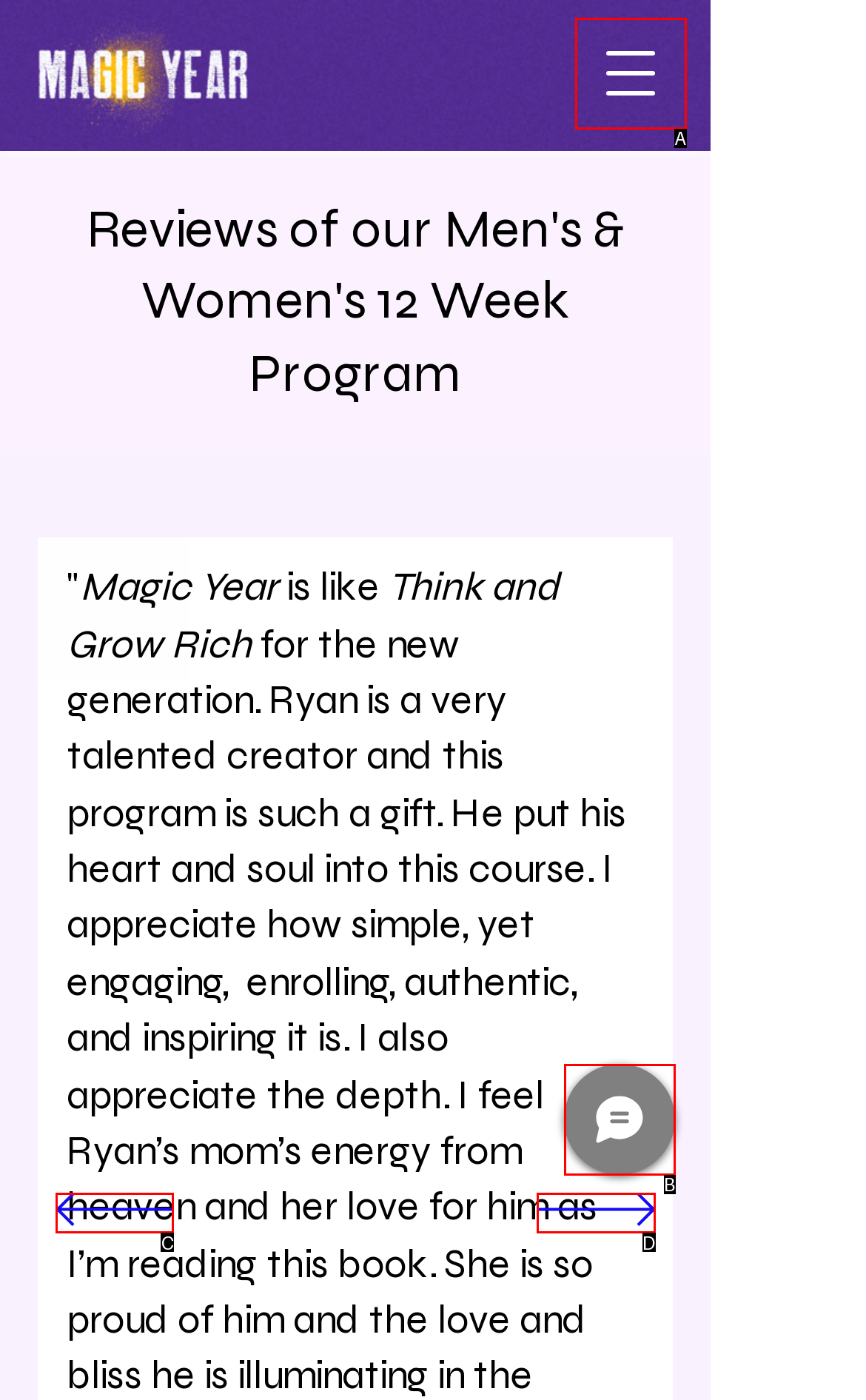Based on the description: Chat, identify the matching lettered UI element.
Answer by indicating the letter from the choices.

B